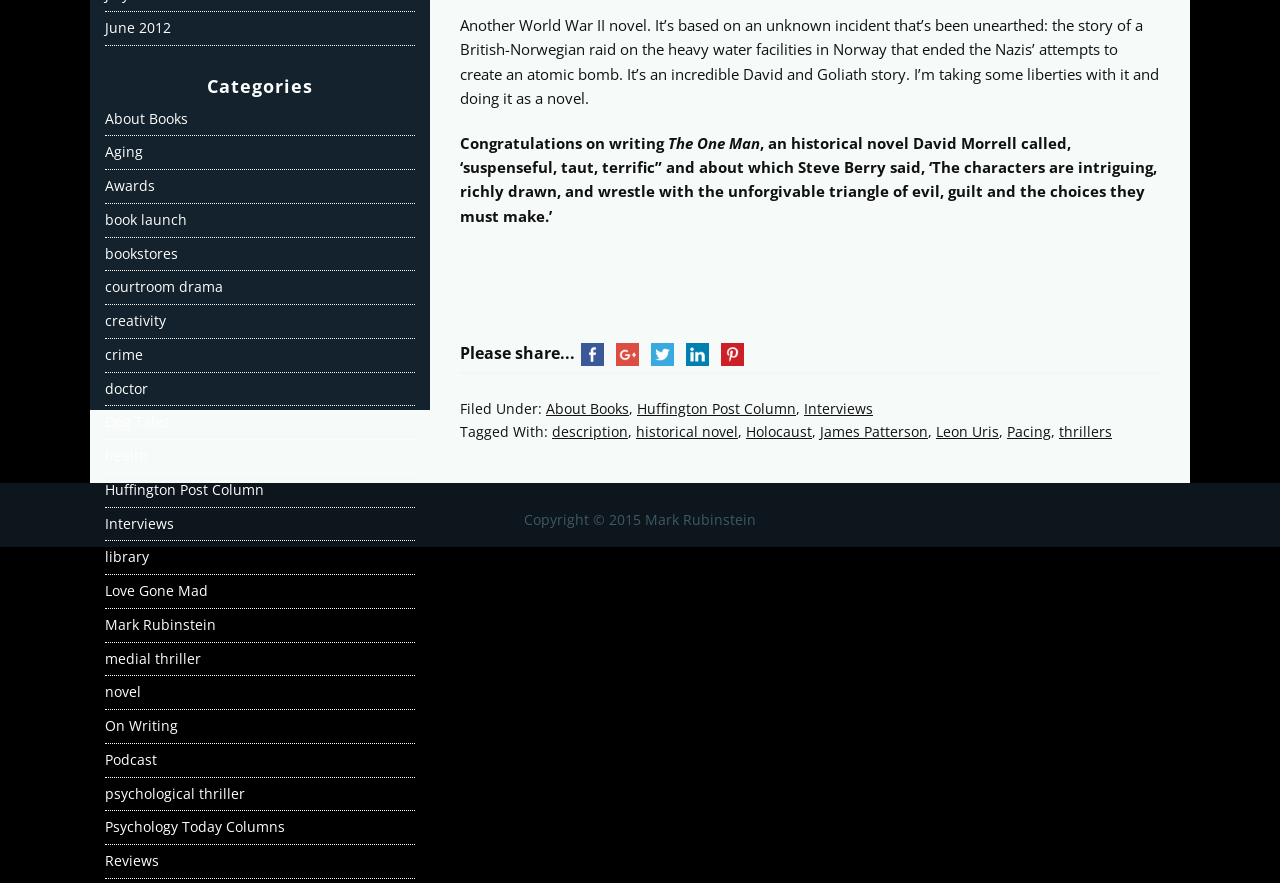Find and indicate the bounding box coordinates of the region you should select to follow the given instruction: "Share on Facebook".

[0.449, 0.387, 0.477, 0.412]